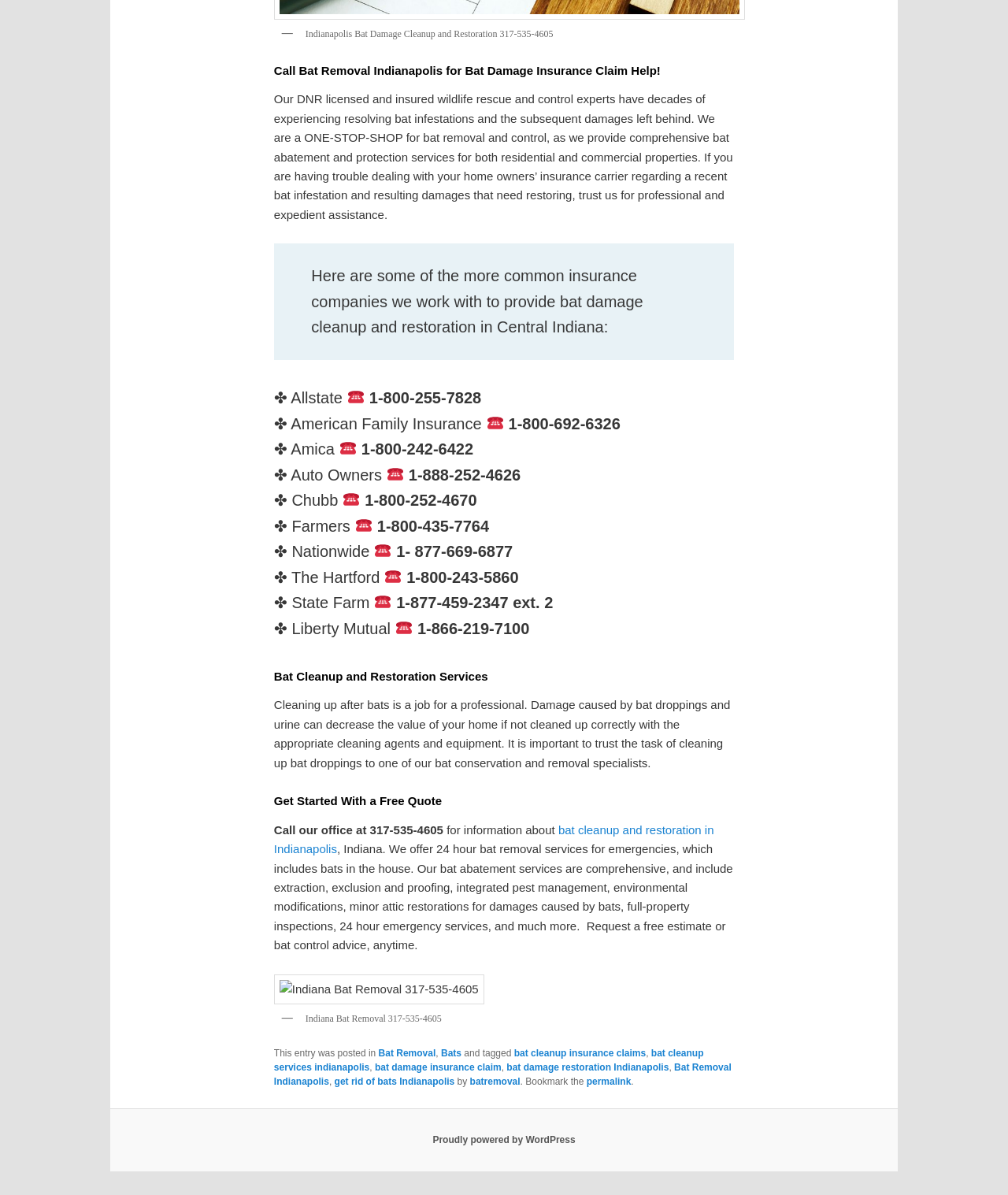What is offered by the bat removal service for emergencies?
Provide a comprehensive and detailed answer to the question.

According to the static text 'We offer 24 hour bat removal services for emergencies, which includes bats in the house.', the bat removal service offers 24 hour services for emergencies, including situations where there are bats in the house.